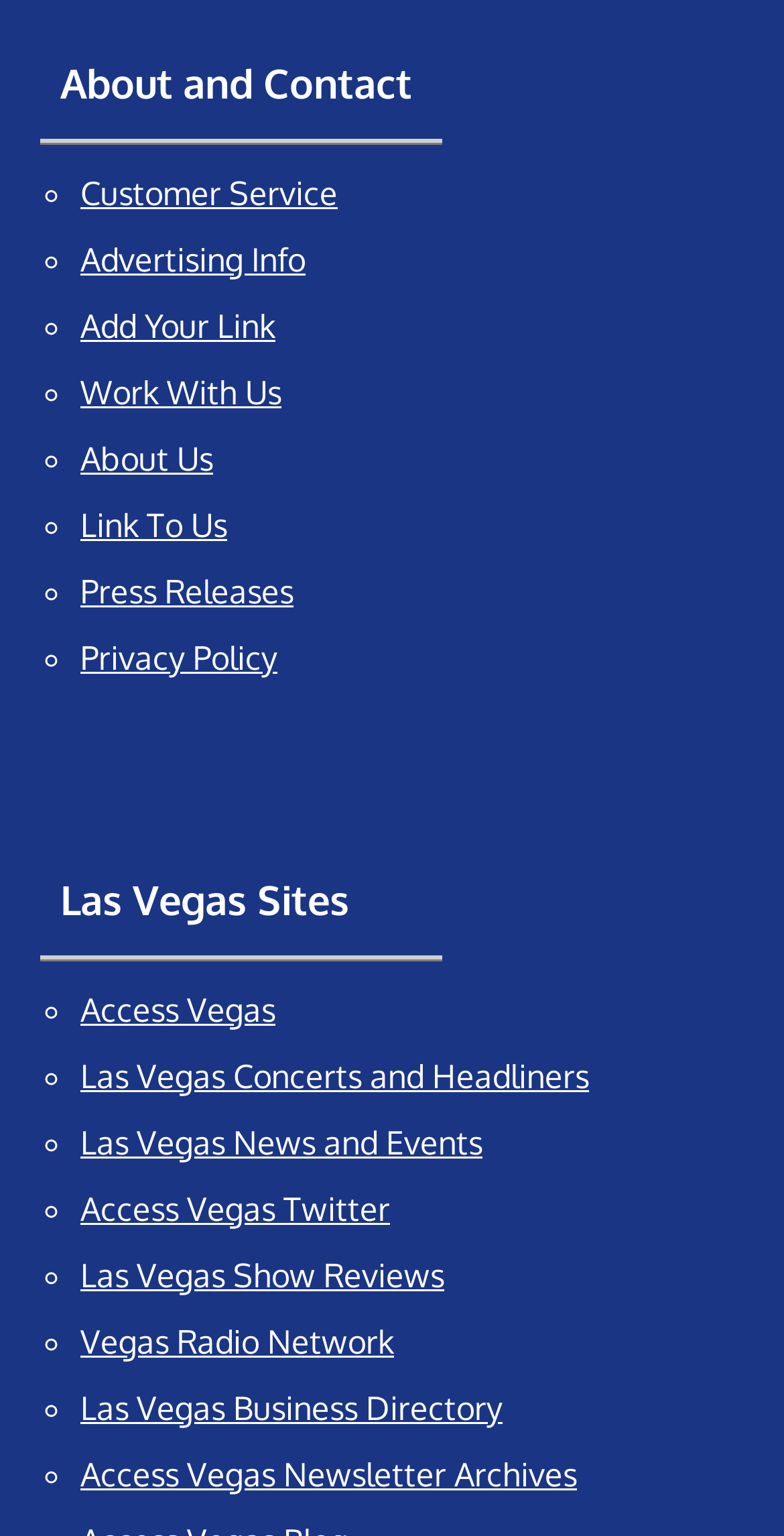What is the last link under 'Las Vegas Sites'?
Could you please answer the question thoroughly and with as much detail as possible?

I looked at the links under the 'Las Vegas Sites' heading and found that the last link is 'Access Vegas Newsletter Archives'.